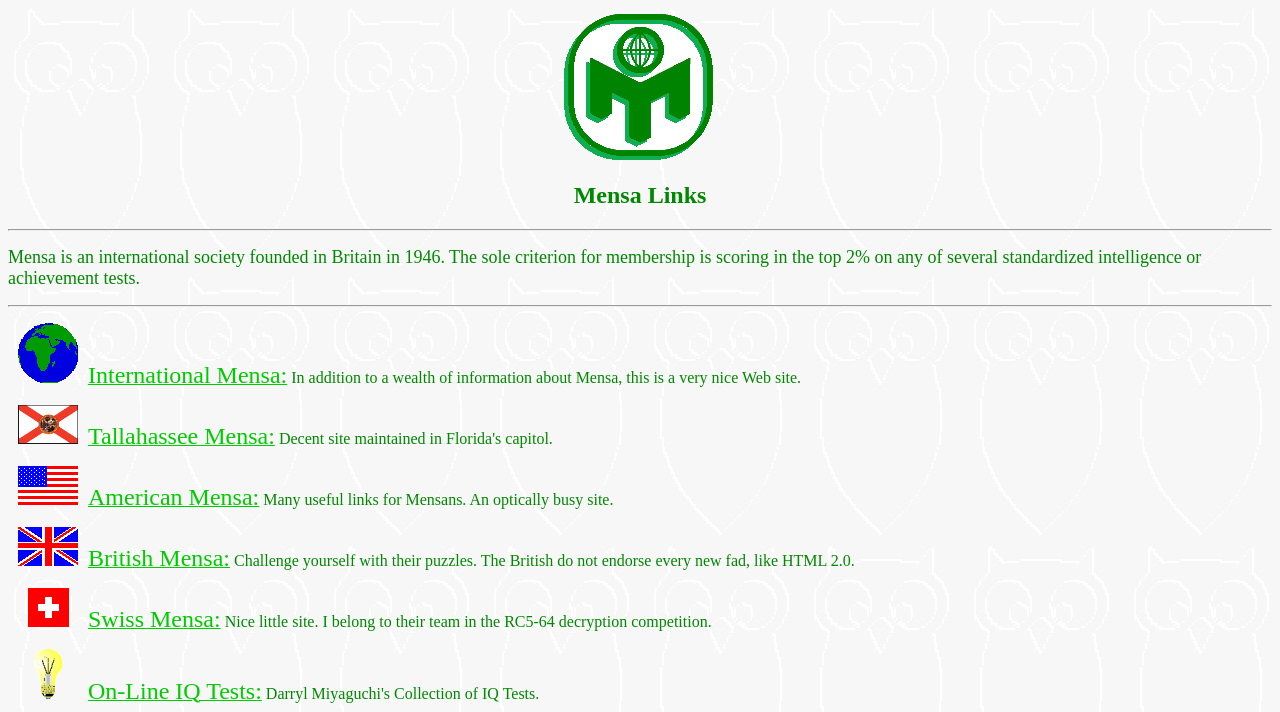What is the purpose of Mensa?
Please answer using one word or phrase, based on the screenshot.

Scoring in top 2% on intelligence tests